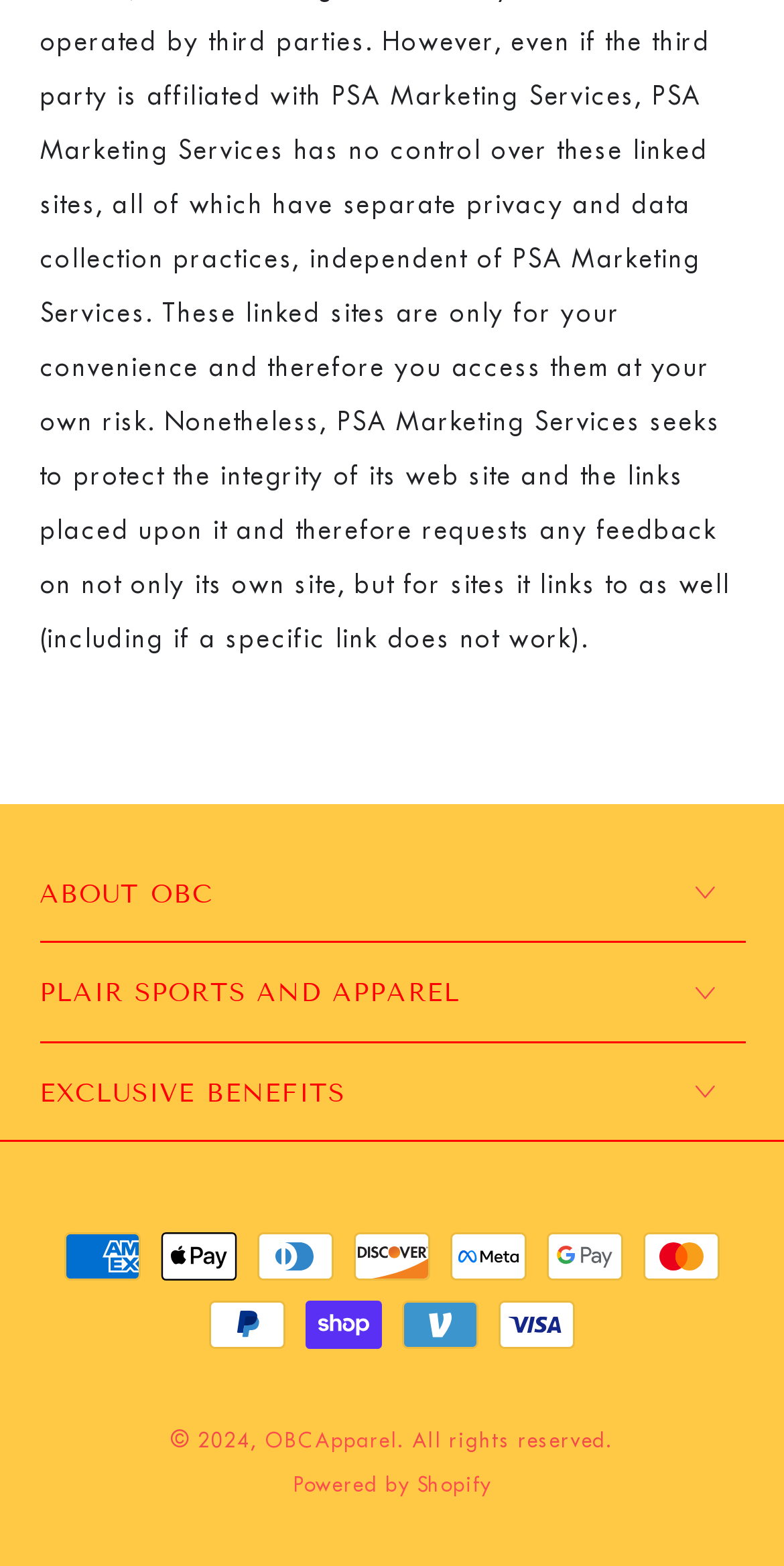Are there any social media links?
Please craft a detailed and exhaustive response to the question.

I did not find any social media links on the webpage. The links present are related to the website's content and payment methods, but not social media.